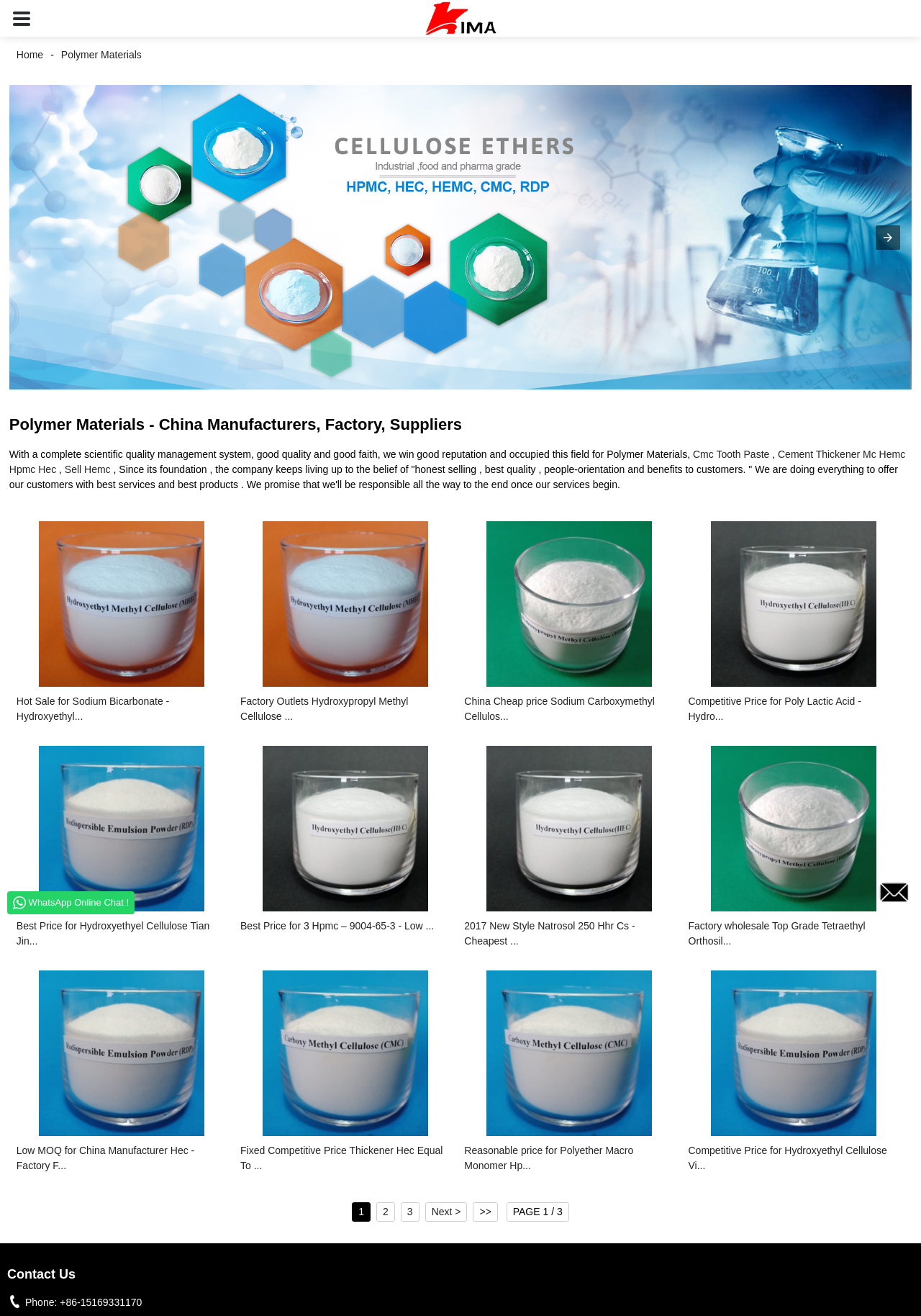Can you determine the bounding box coordinates of the area that needs to be clicked to fulfill the following instruction: "Click the phone number link"?

[0.065, 0.985, 0.154, 0.994]